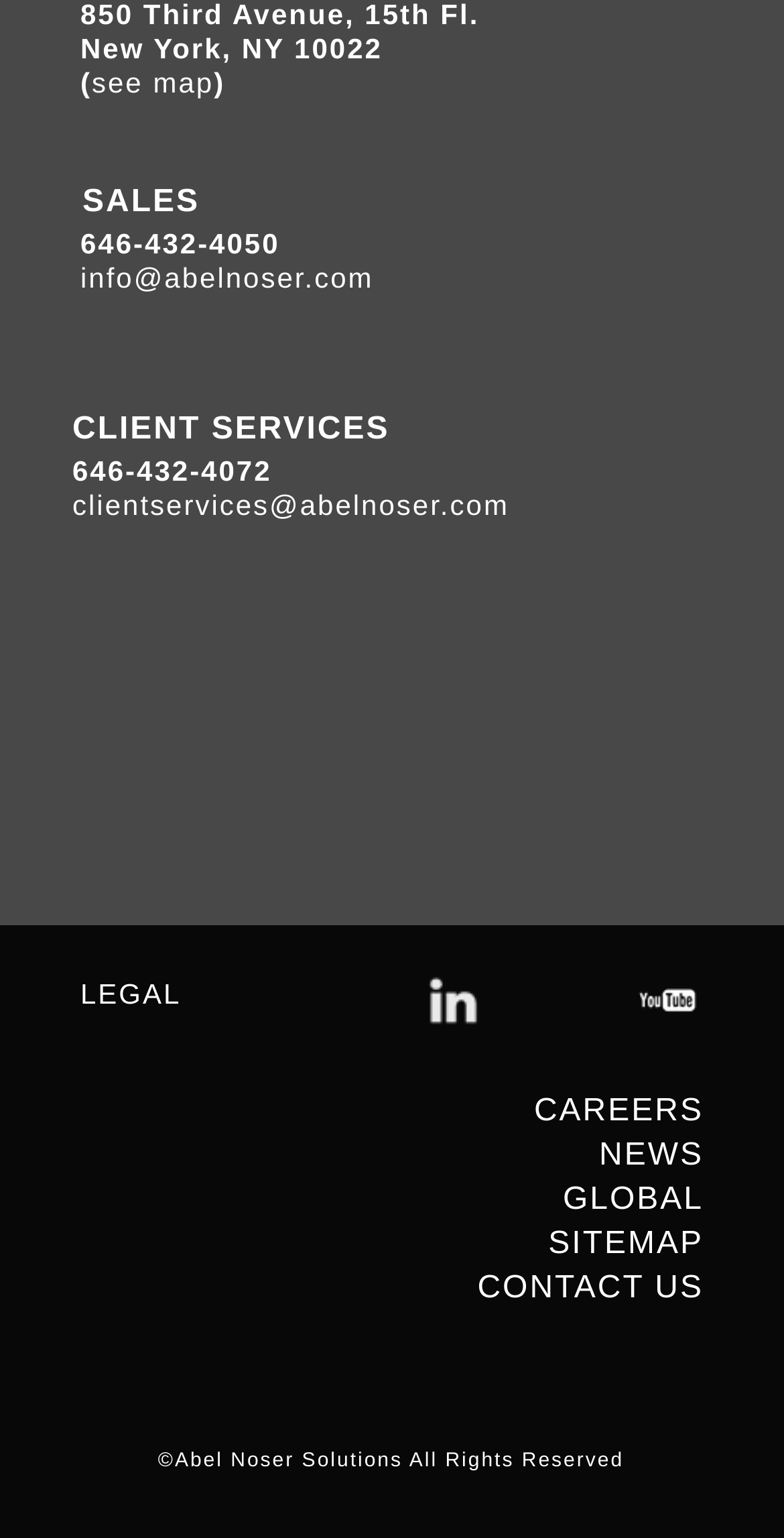Can you show the bounding box coordinates of the region to click on to complete the task described in the instruction: "read legal information"?

[0.103, 0.636, 0.231, 0.656]